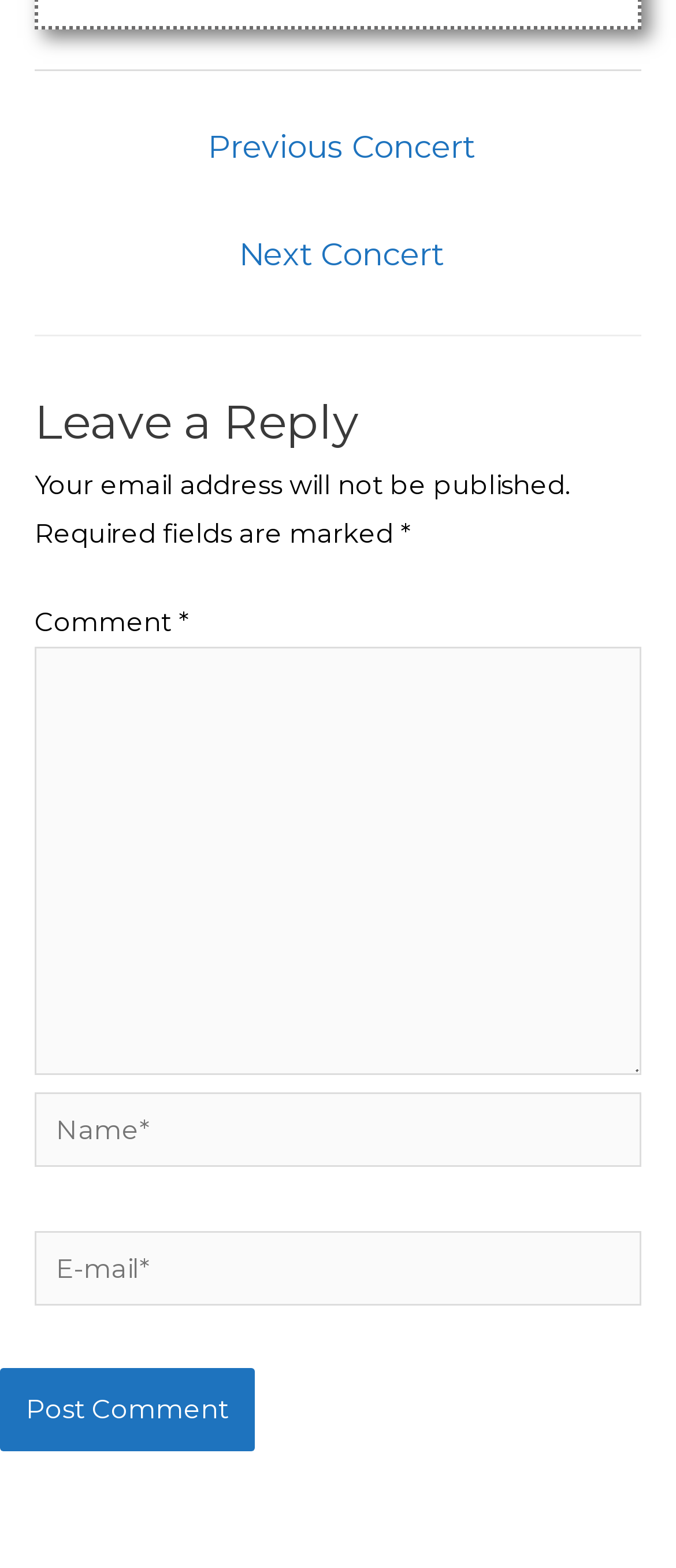What happens to the email address entered?
Your answer should be a single word or phrase derived from the screenshot.

It will not be published